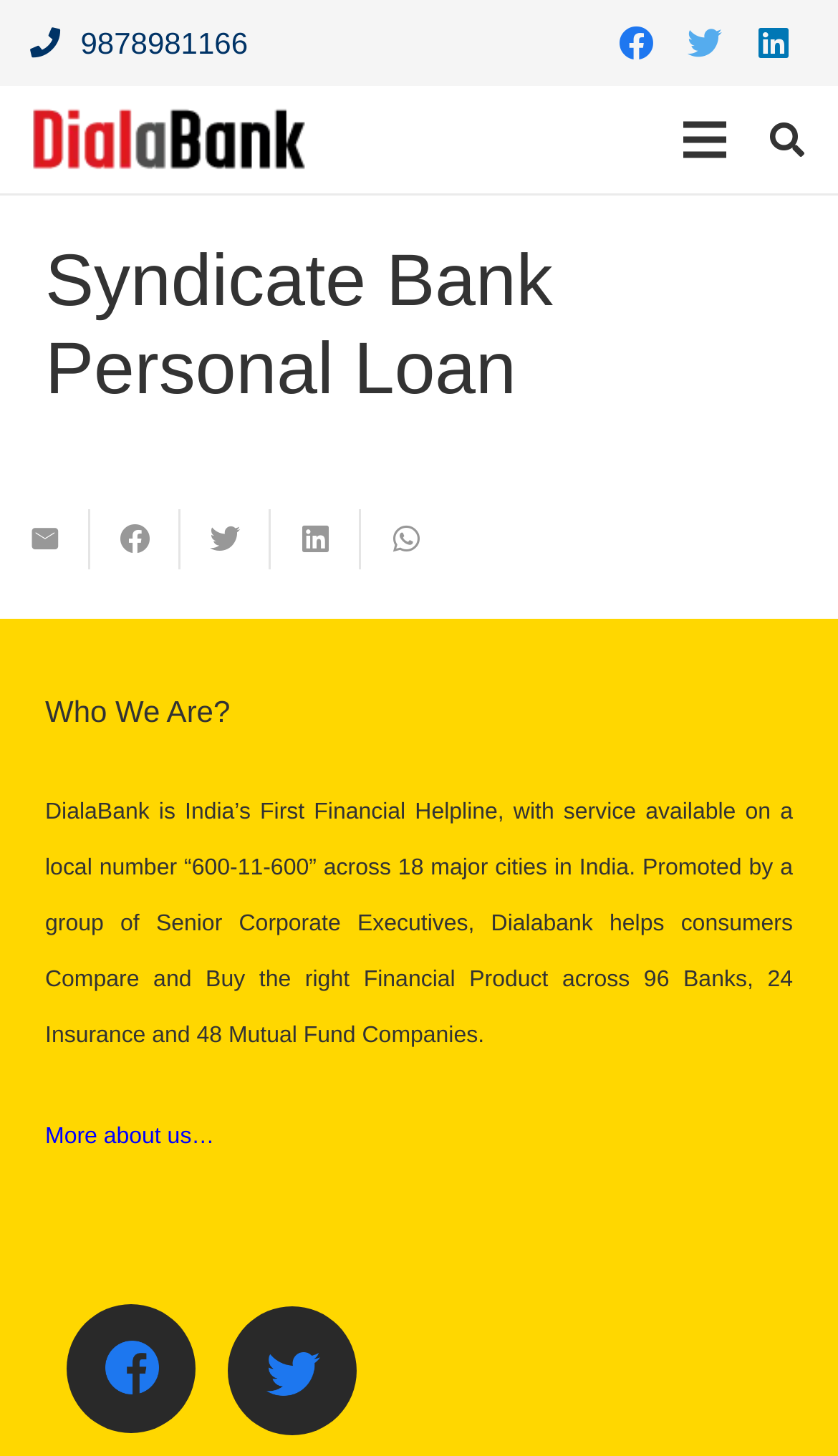Pinpoint the bounding box coordinates of the clickable element needed to complete the instruction: "Share this on Facebook". The coordinates should be provided as four float numbers between 0 and 1: [left, top, right, bottom].

[0.079, 0.896, 0.233, 0.984]